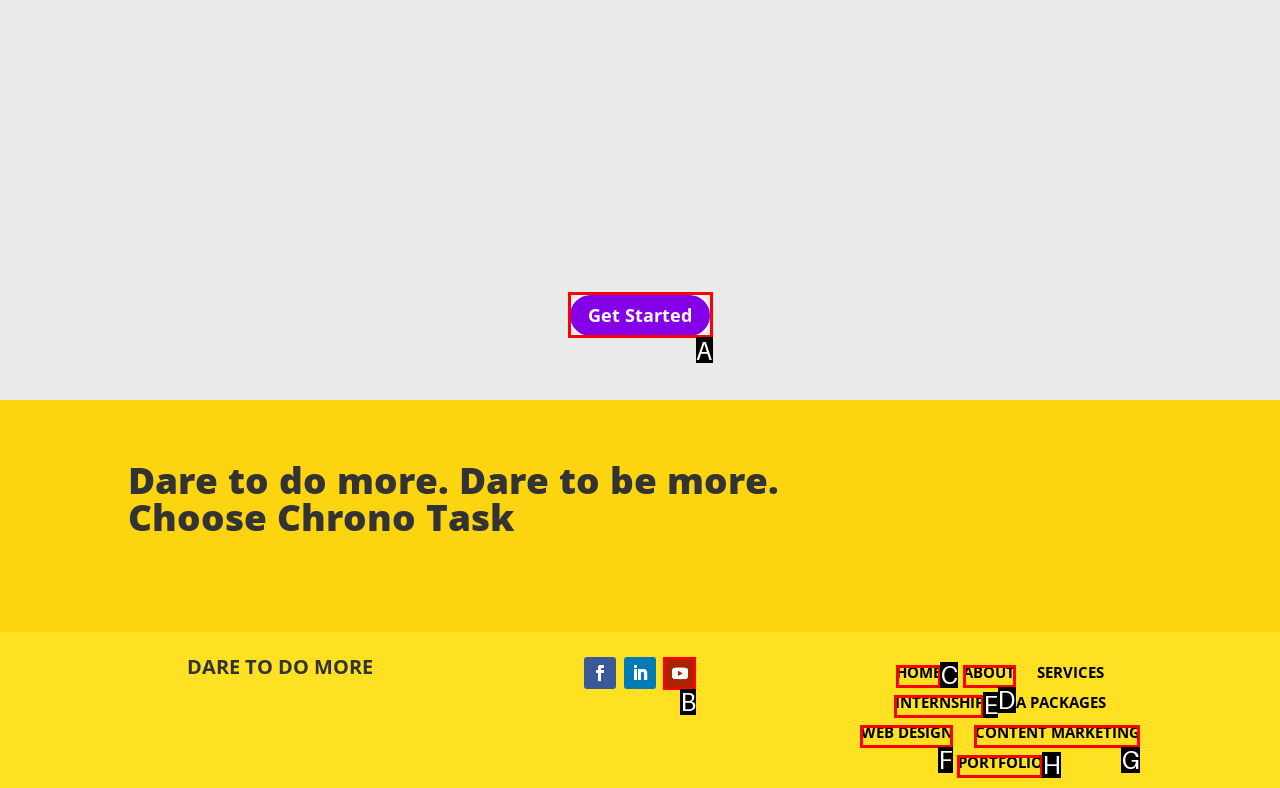To complete the instruction: Go to HOME, which HTML element should be clicked?
Respond with the option's letter from the provided choices.

C